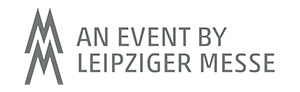What does the logo symbolize?
Answer the question with a detailed explanation, including all necessary information.

The logo's design and aesthetic convey a sense of professionalism and innovation in event management, reflecting Leipziger Messe's commitment to hosting significant events, trade shows, and conferences.